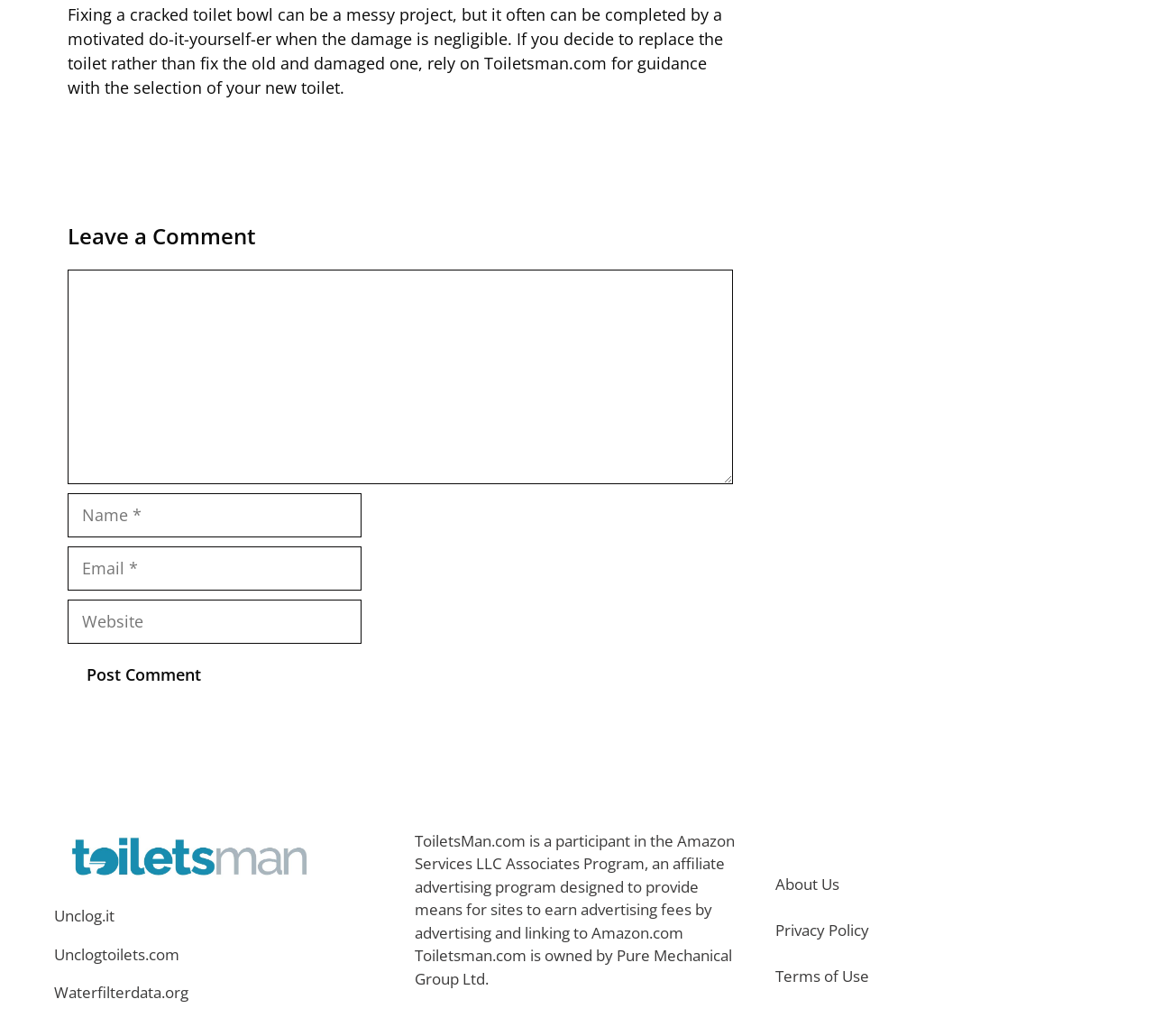Carefully examine the image and provide an in-depth answer to the question: What type of program is Toiletsman.com a part of?

Toiletsman.com is a participant in the Amazon Services LLC Associates Program, an affiliate advertising program, as indicated by the StaticText element at the bottom of the page.